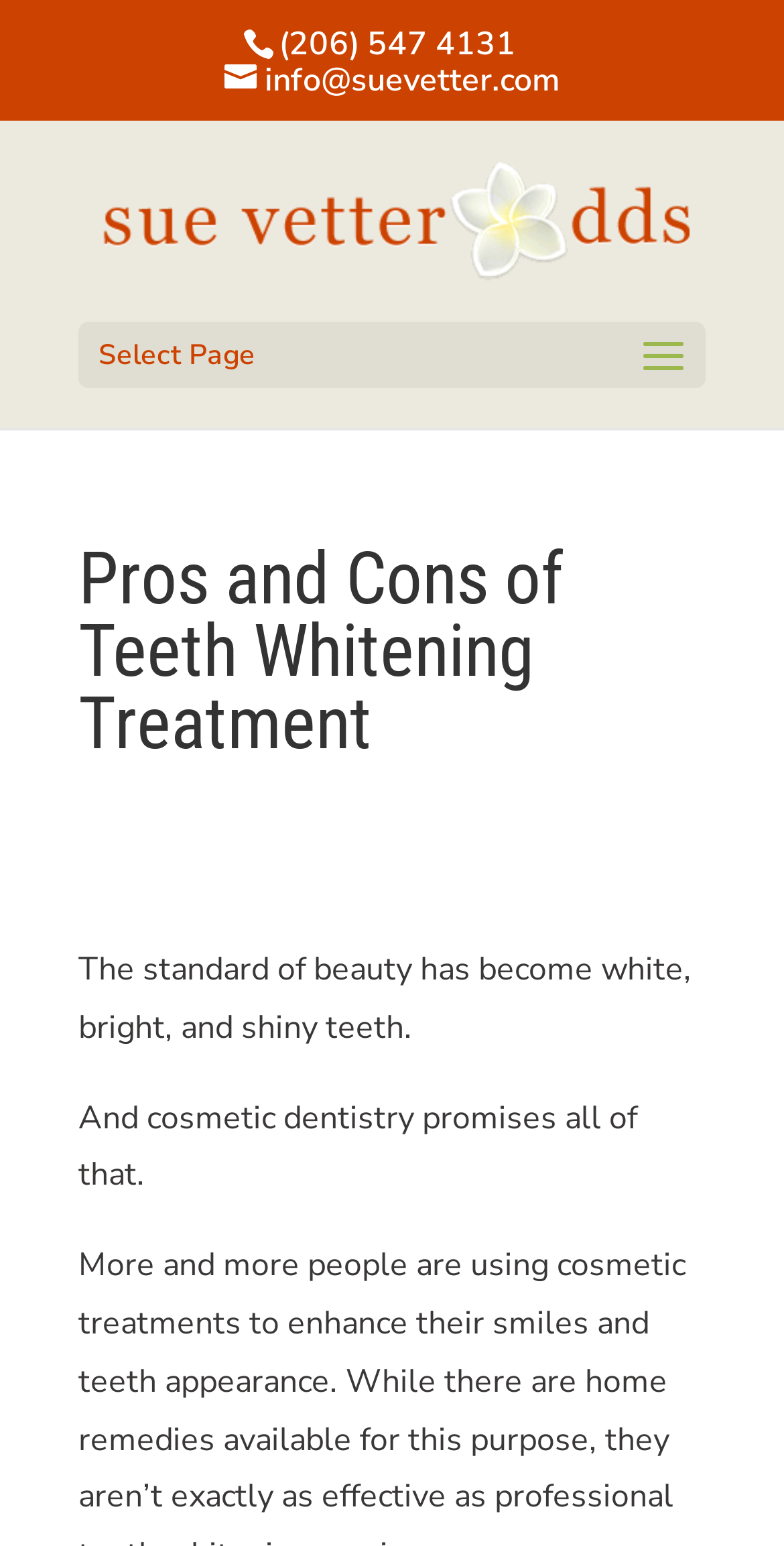What is the topic of the article?
Based on the screenshot, answer the question with a single word or phrase.

Teeth Whitening Treatment